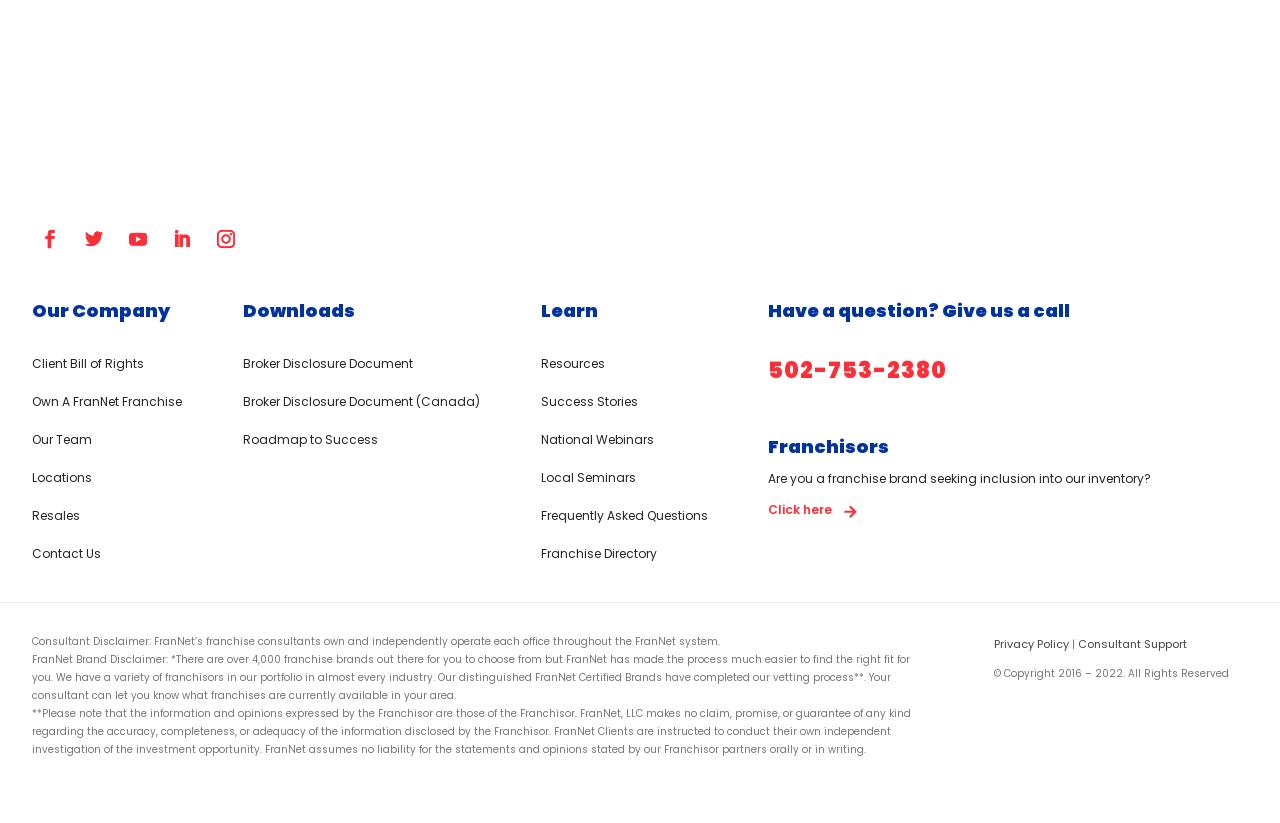Please determine the bounding box coordinates of the element's region to click for the following instruction: "Learn about 'National Webinars'".

[0.422, 0.523, 0.511, 0.557]